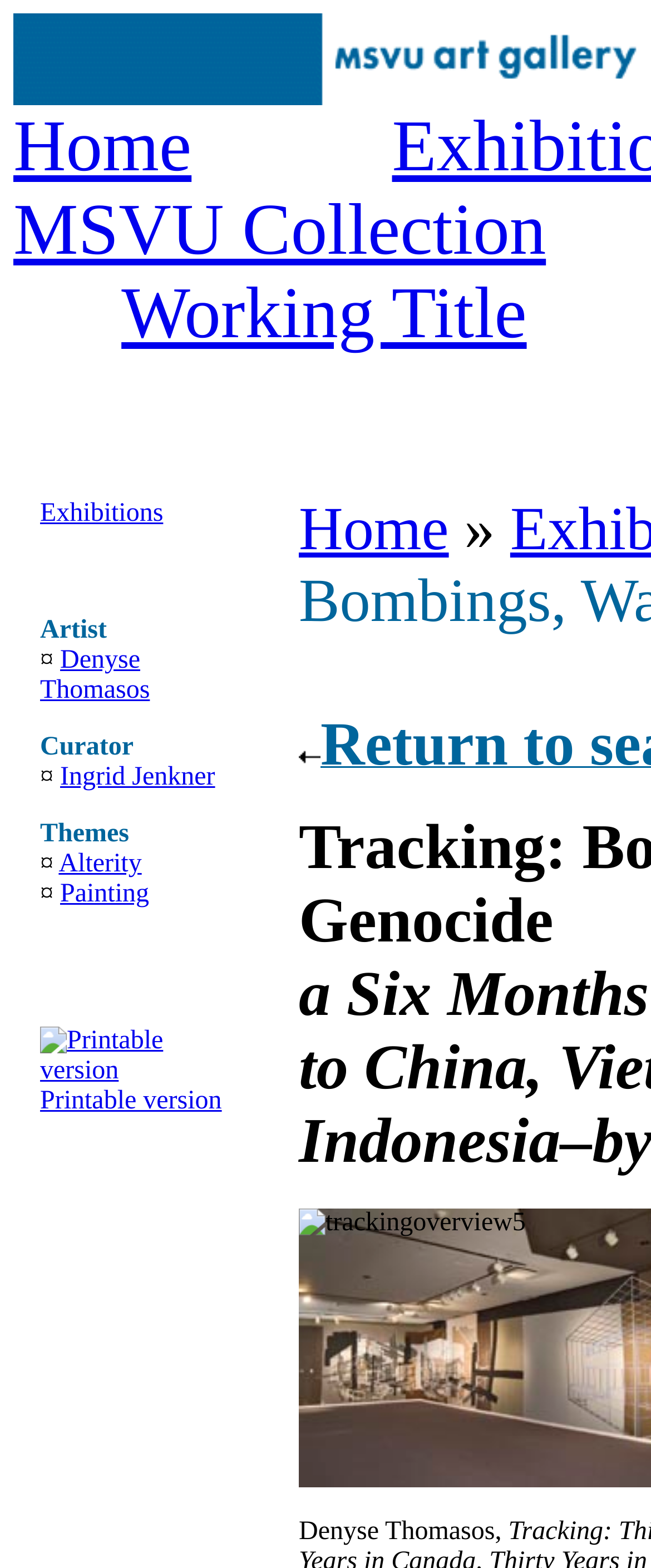Is there a printable version of the webpage?
Please answer the question with a detailed and comprehensive explanation.

I found the option to print the webpage by looking at the link 'Printable version' at the bottom of the page. This link suggests that there is a printable version of the webpage available.